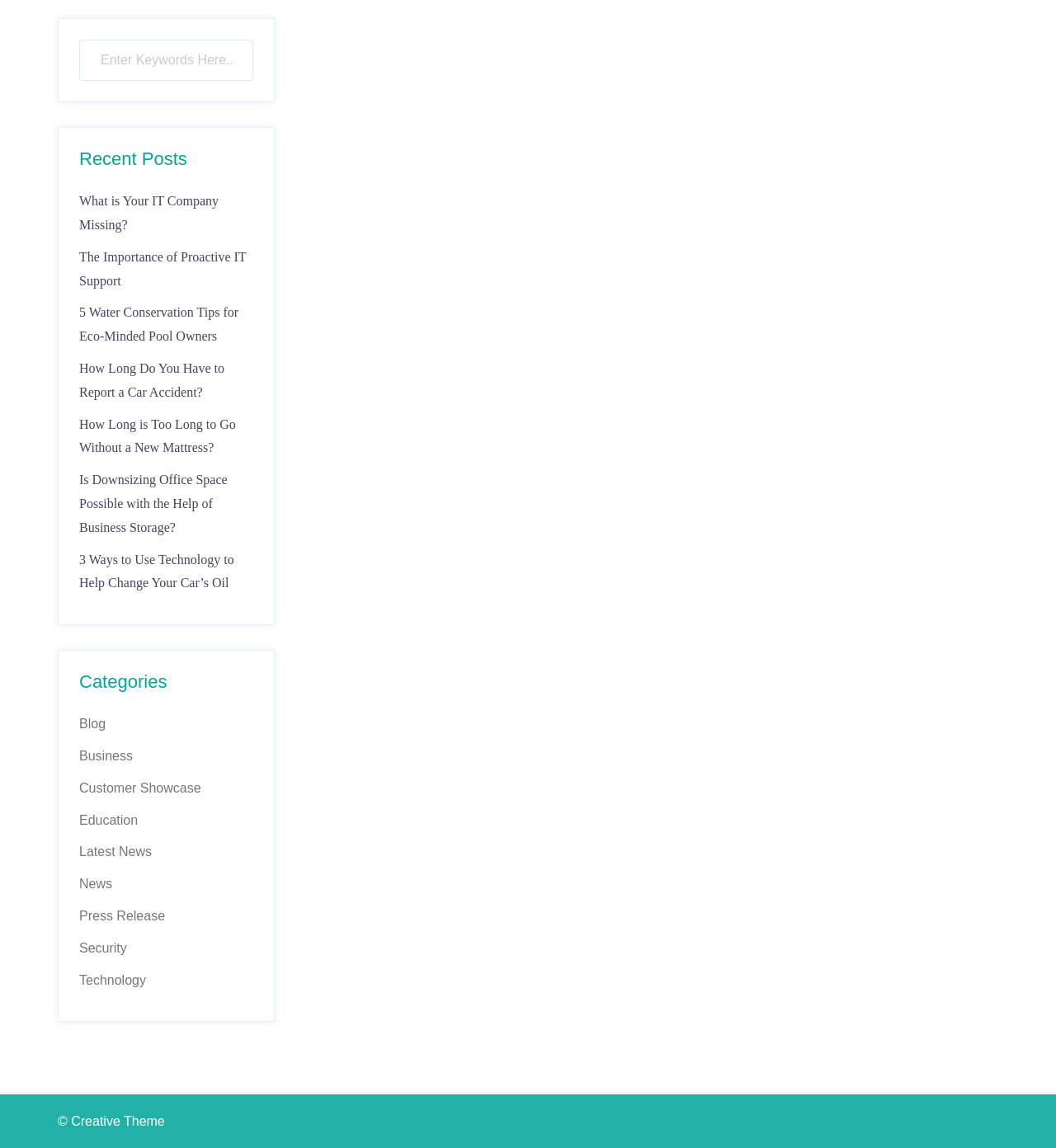What is the last link in the 'Categories' section?
Please provide a single word or phrase as your answer based on the image.

Technology